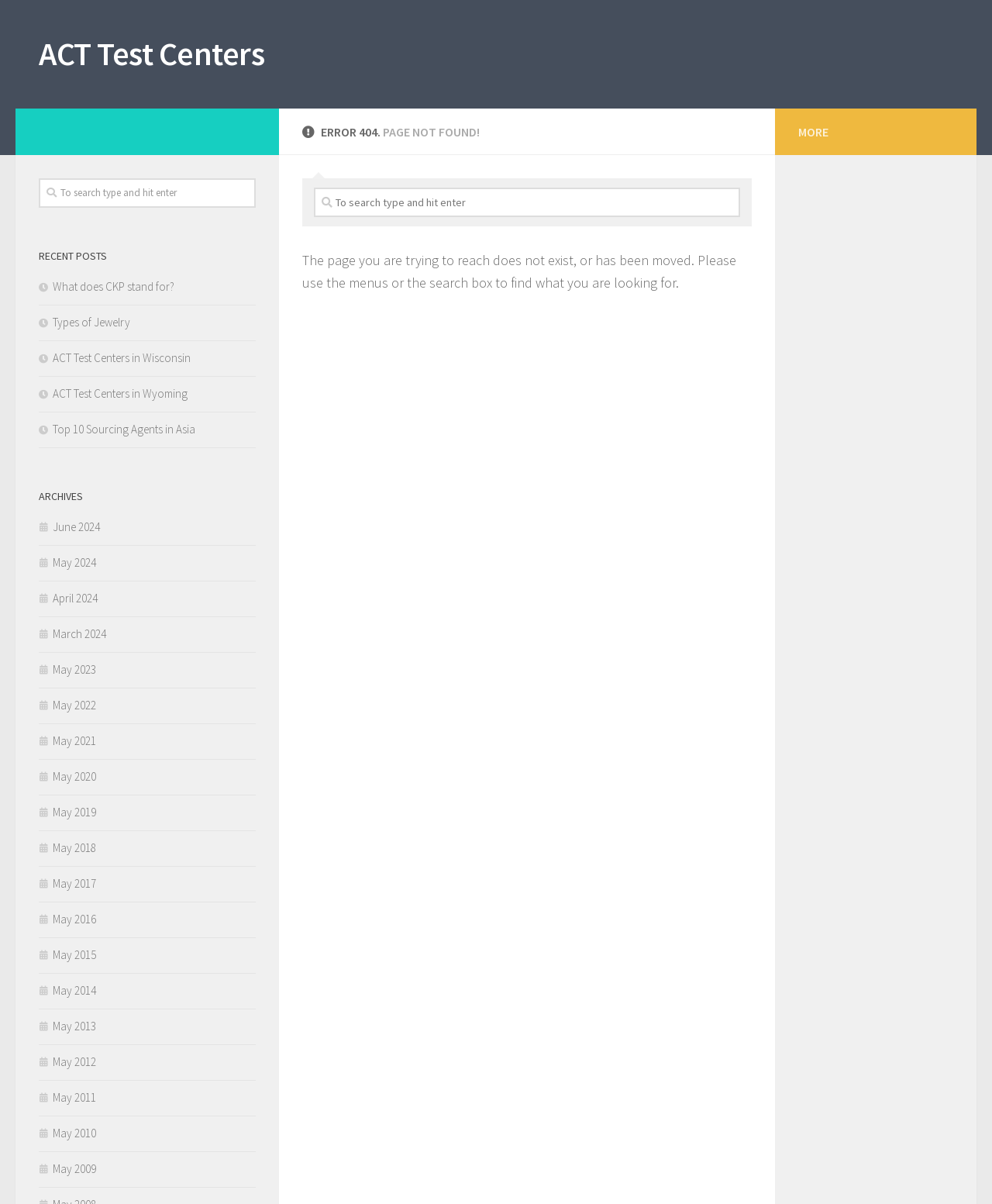Answer this question using a single word or a brief phrase:
What is the error code displayed on the page?

404